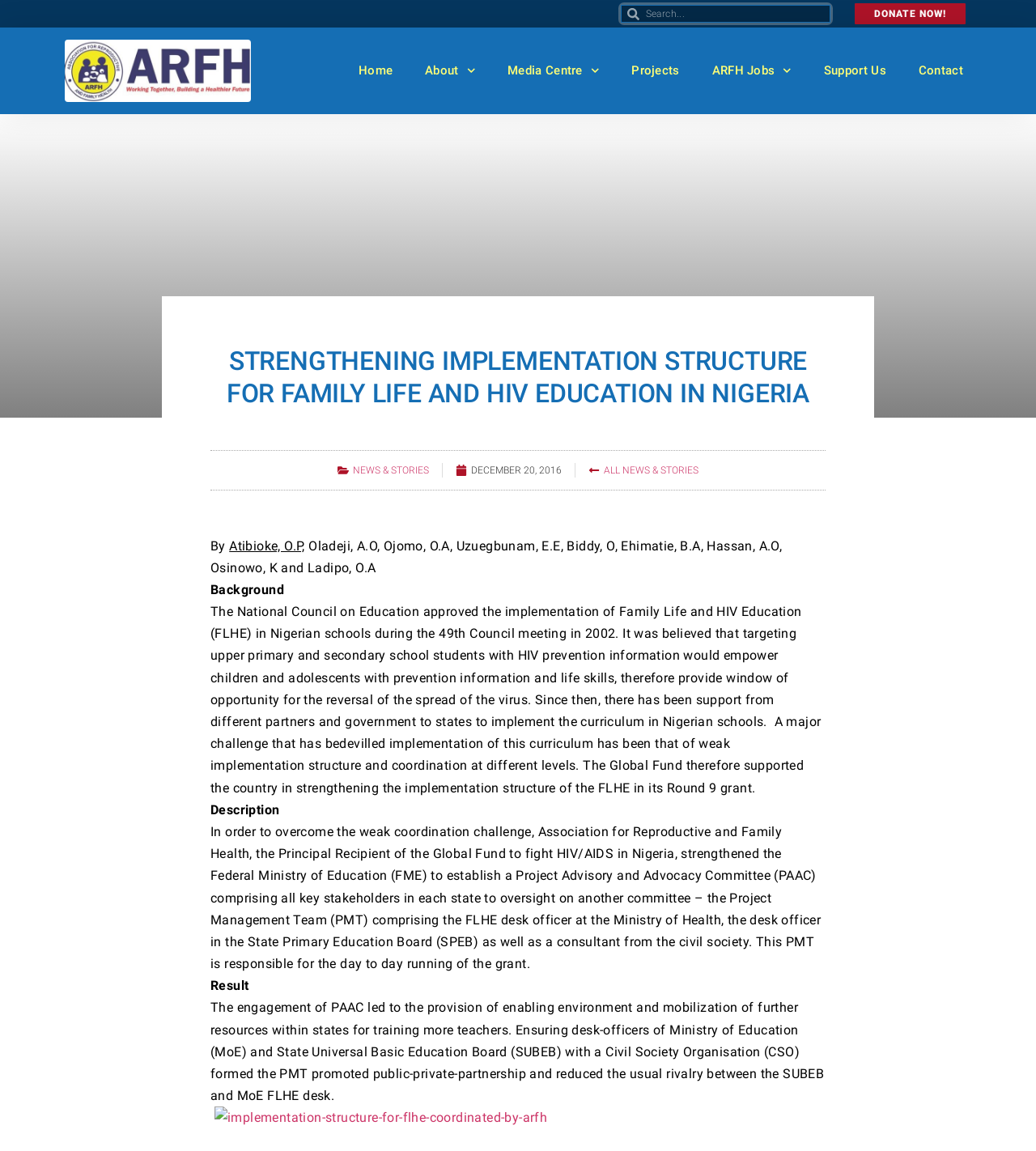Determine the bounding box coordinates of the region that needs to be clicked to achieve the task: "Go to home page".

[0.33, 0.045, 0.395, 0.078]